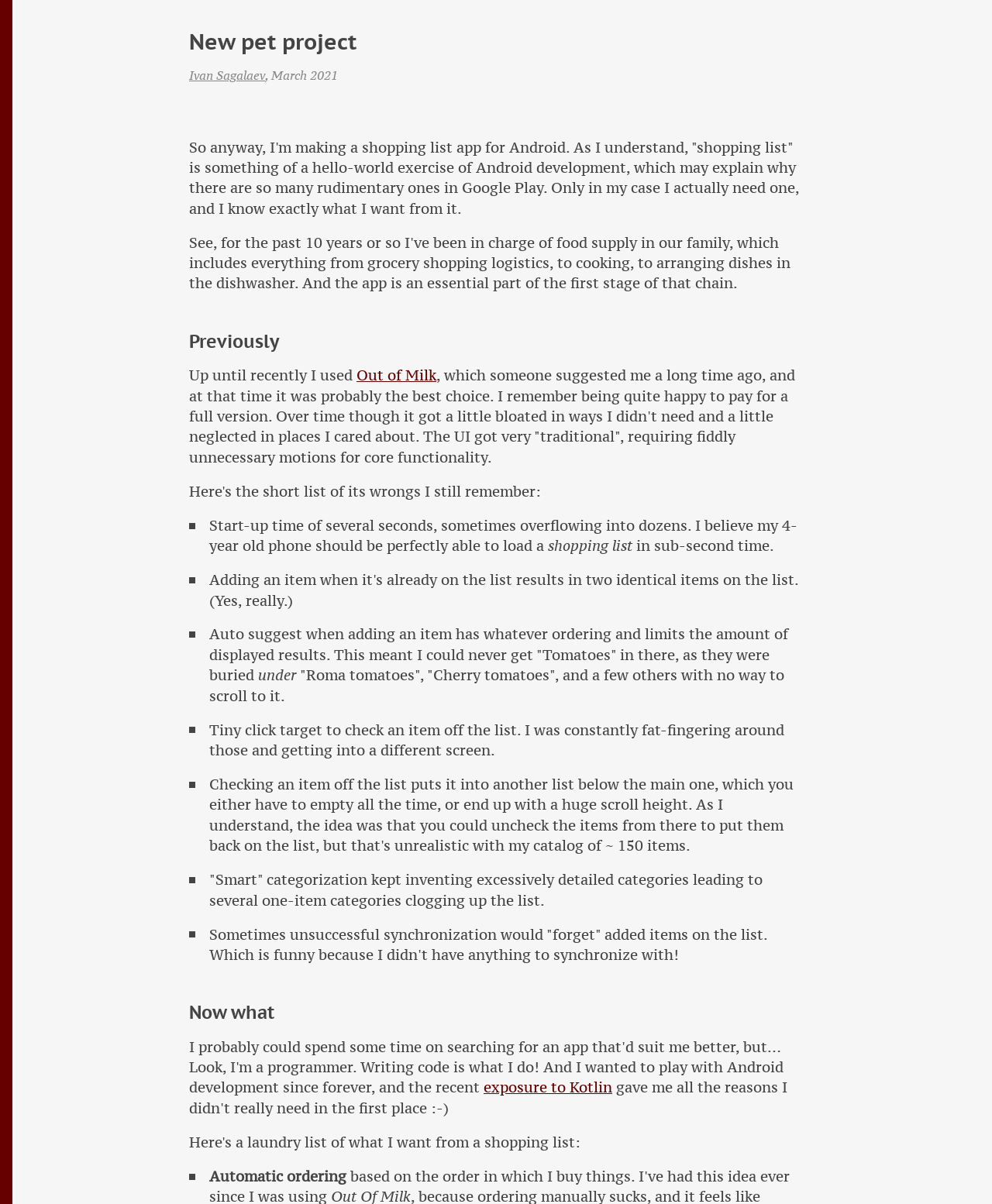What is the date of this blog post?
Look at the screenshot and give a one-word or phrase answer.

March 2021